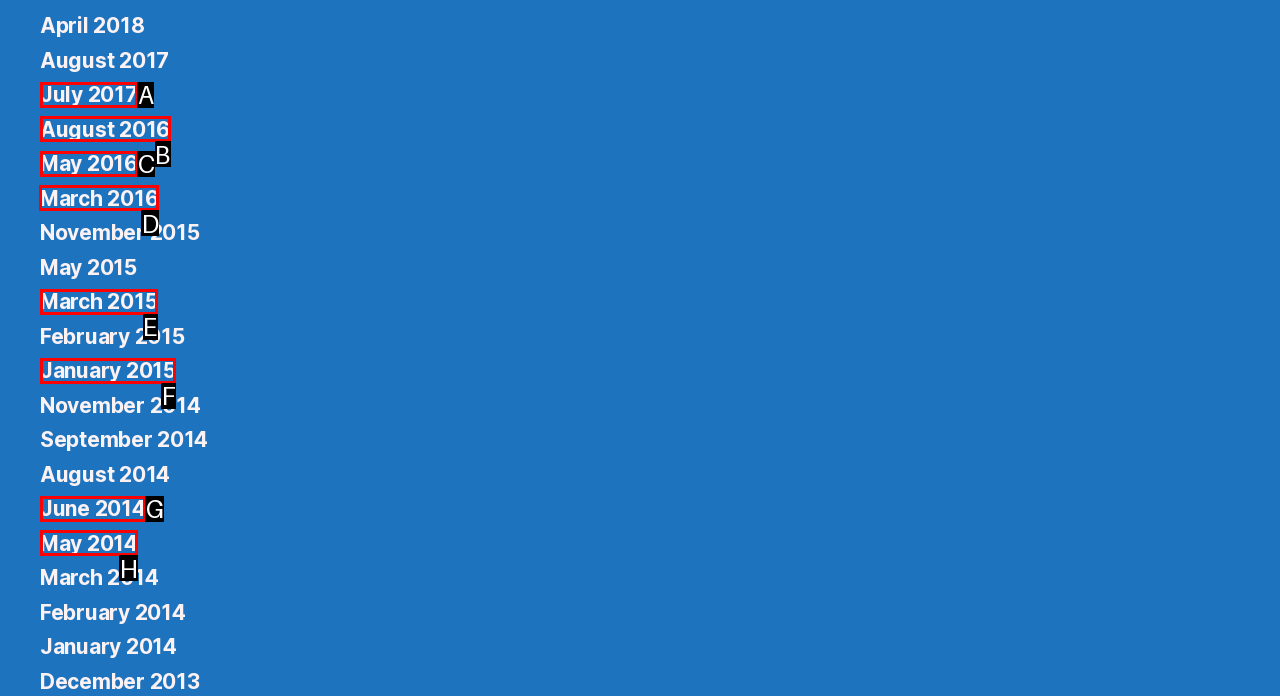Determine the HTML element to be clicked to complete the task: Read the latest blog post about using social media as a search engine. Answer by giving the letter of the selected option.

None